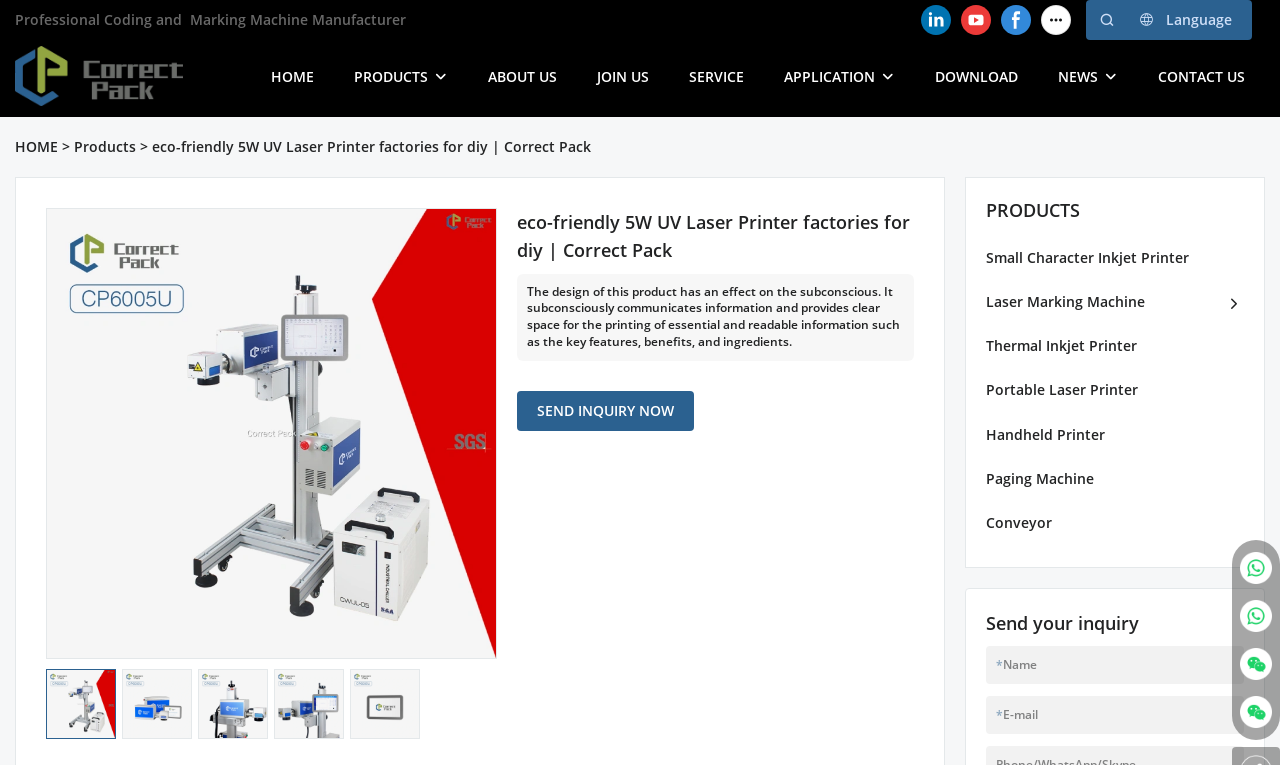What is the purpose of the 'SEND INQUIRY NOW' button?
Refer to the image and provide a thorough answer to the question.

The 'SEND INQUIRY NOW' button is located below the product description, and it is likely used to send an inquiry about the product to the company, as it is accompanied by a form to fill in name and email.